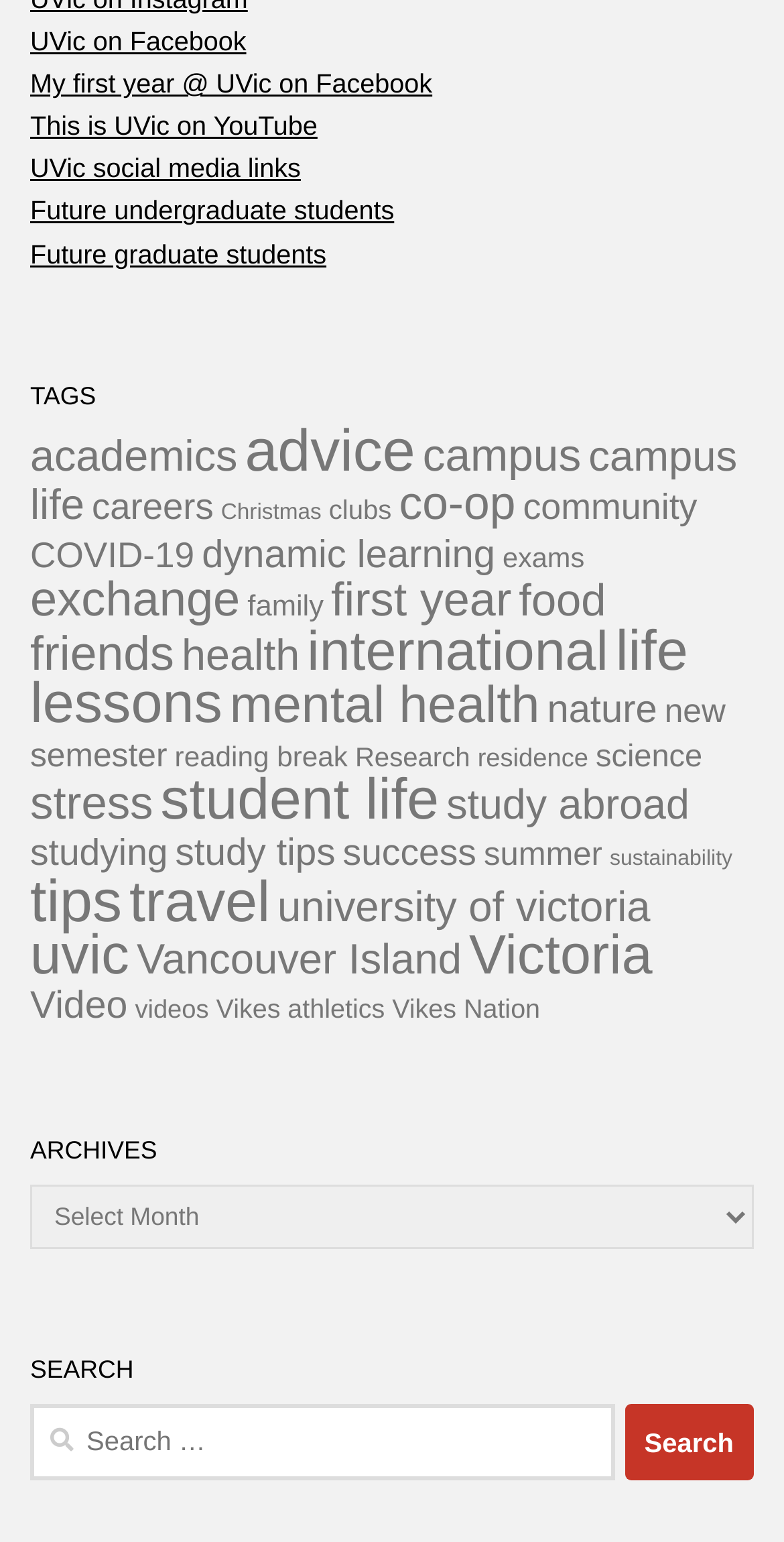How many items are in the category 'advice'?
Examine the screenshot and reply with a single word or phrase.

142 items